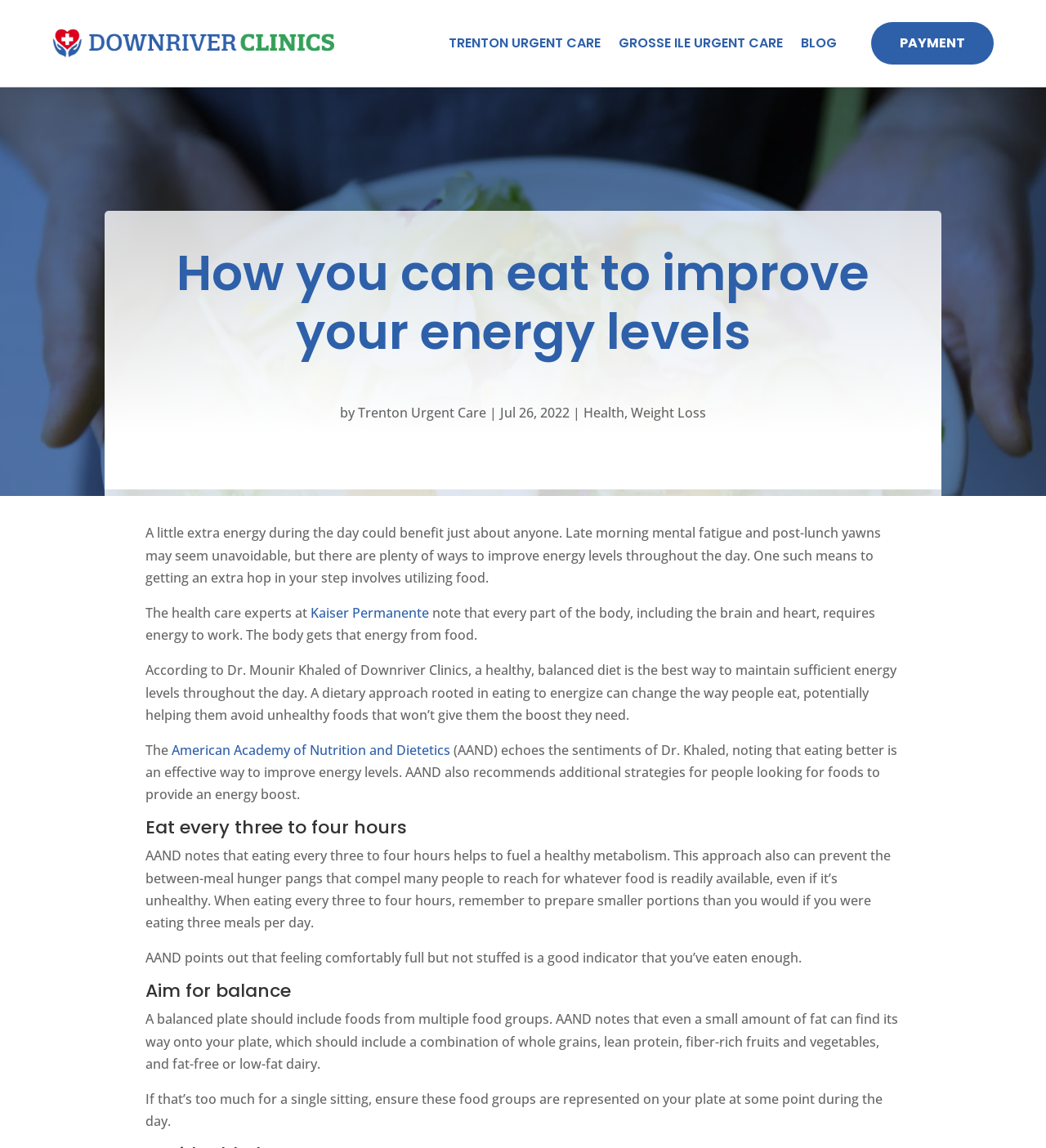Could you identify the text that serves as the heading for this webpage?

How you can eat to improve your energy levels